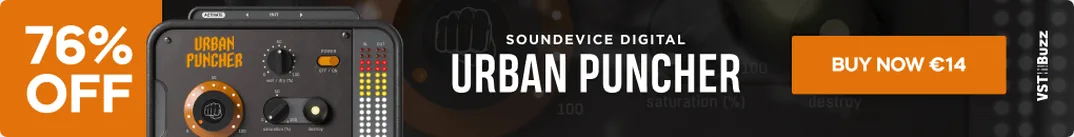What is the current price of the plugin?
Based on the image, answer the question with as much detail as possible.

According to the image, the plugin is now available for just €14, which is a discounted price from its original price.